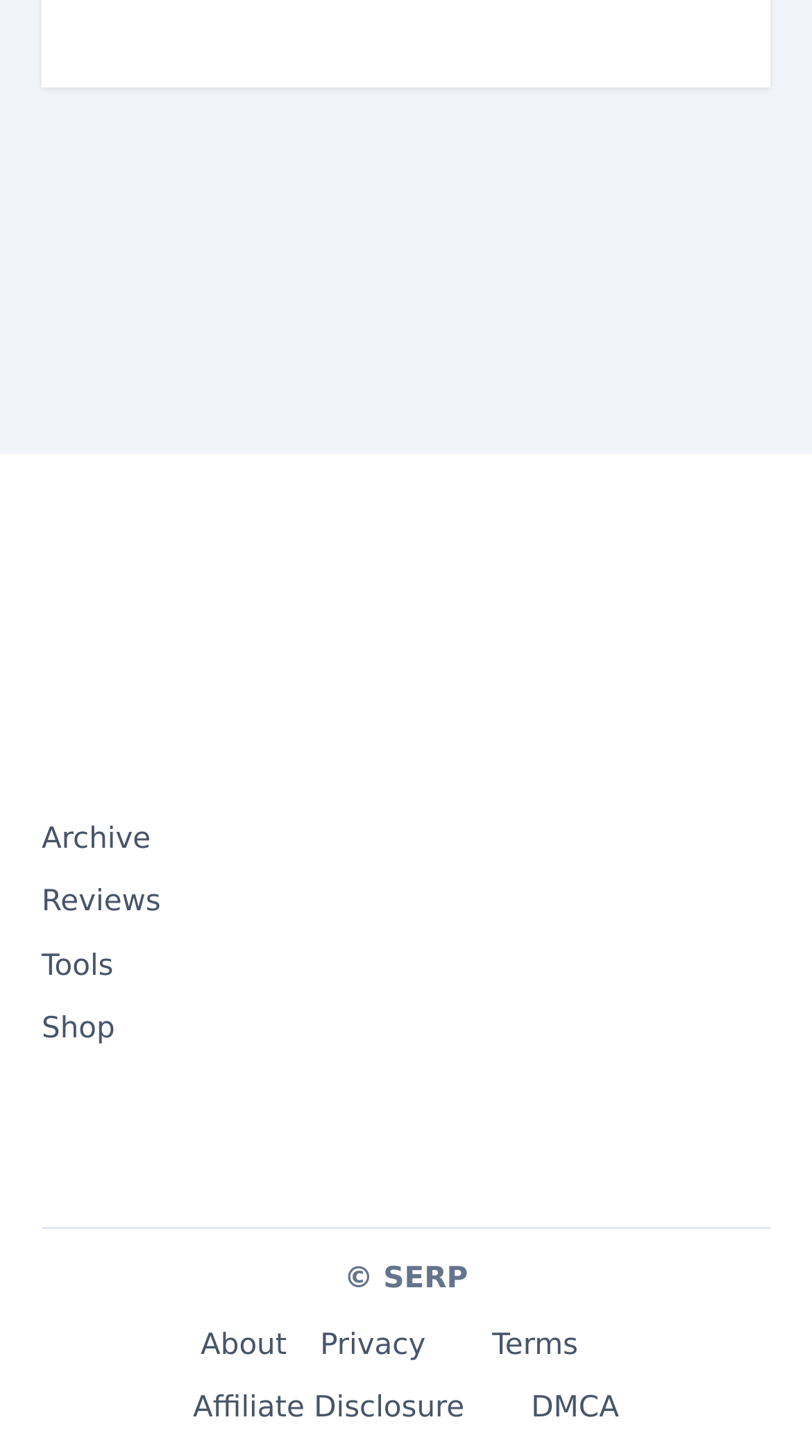How many links are there in the footer section? Refer to the image and provide a one-word or short phrase answer.

5